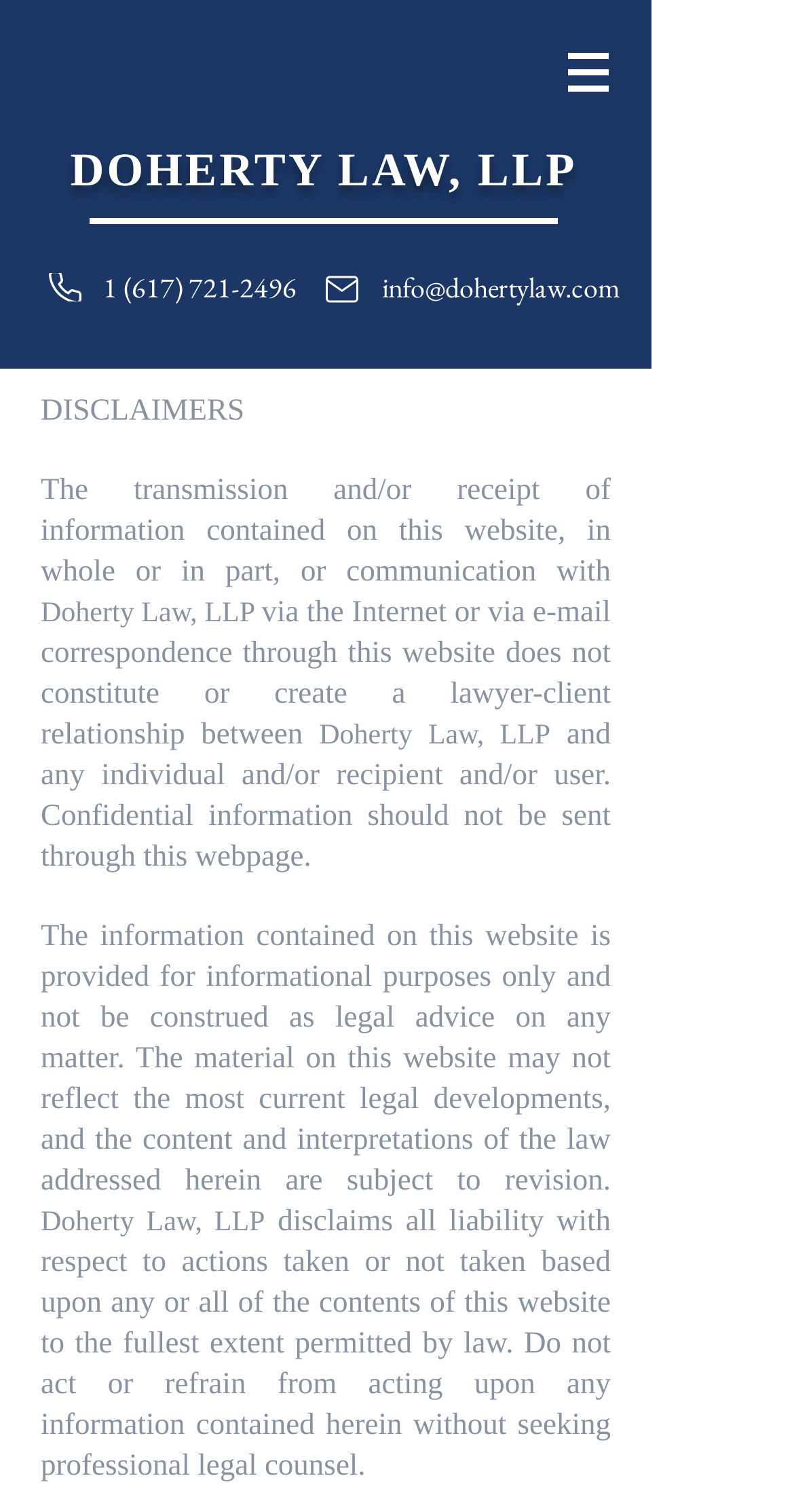Highlight the bounding box of the UI element that corresponds to this description: "Mail".

[0.39, 0.159, 0.472, 0.222]